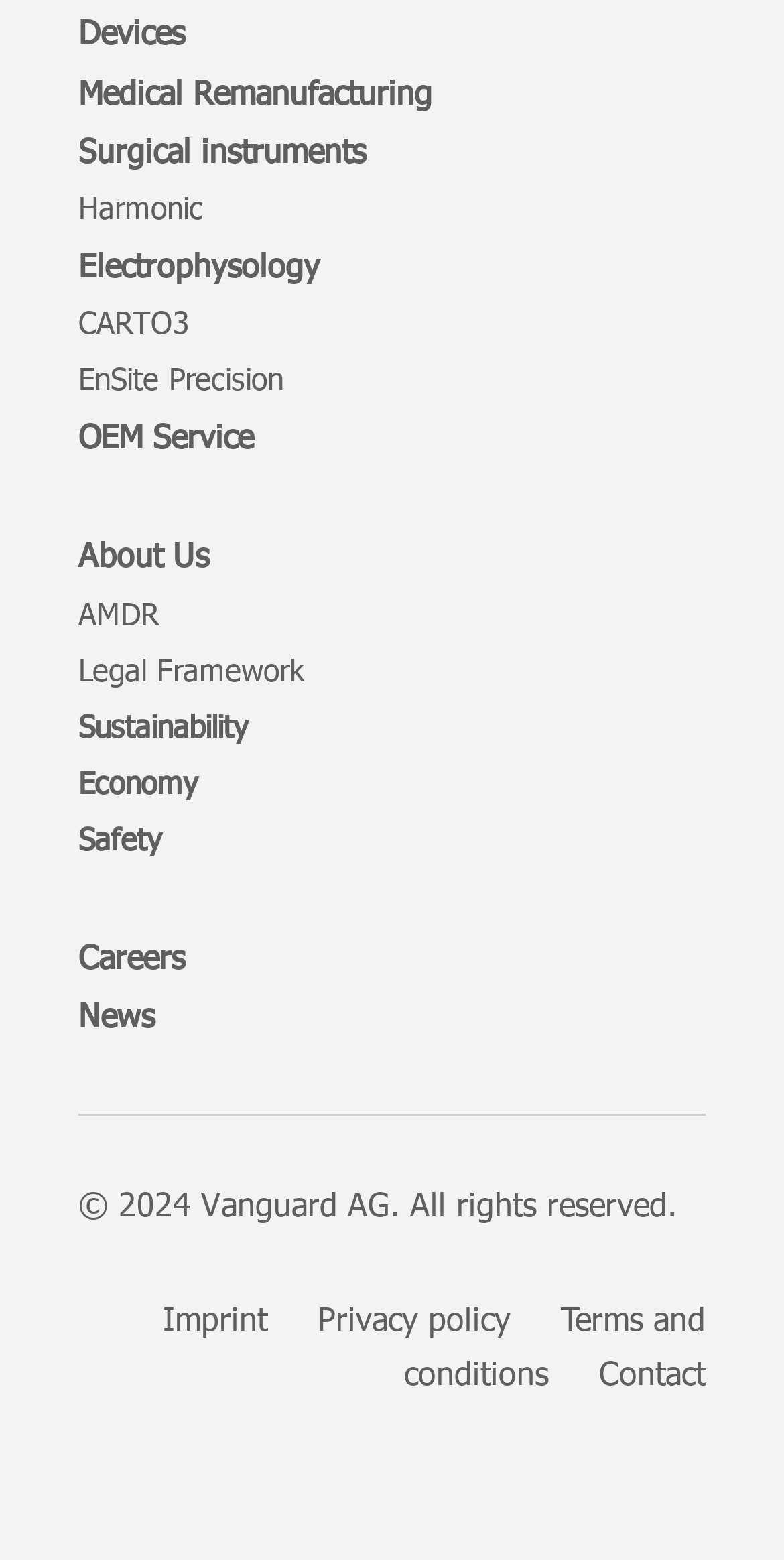What is the company name mentioned on the webpage?
Using the image as a reference, answer with just one word or a short phrase.

Vanguard AG